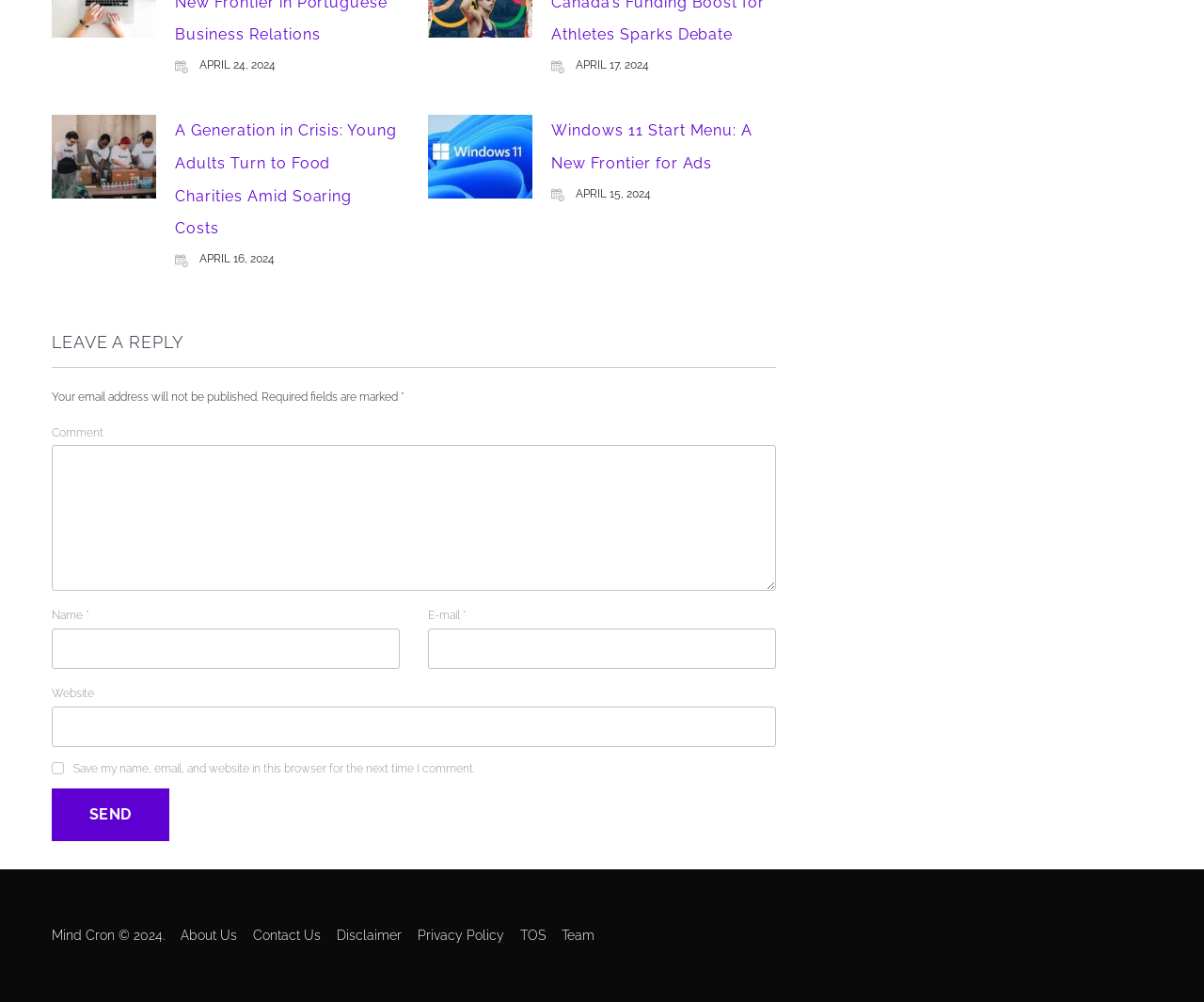Determine the bounding box coordinates for the area that should be clicked to carry out the following instruction: "Learn about What sets joints, blunts, and spliffs distinct from one another?".

None